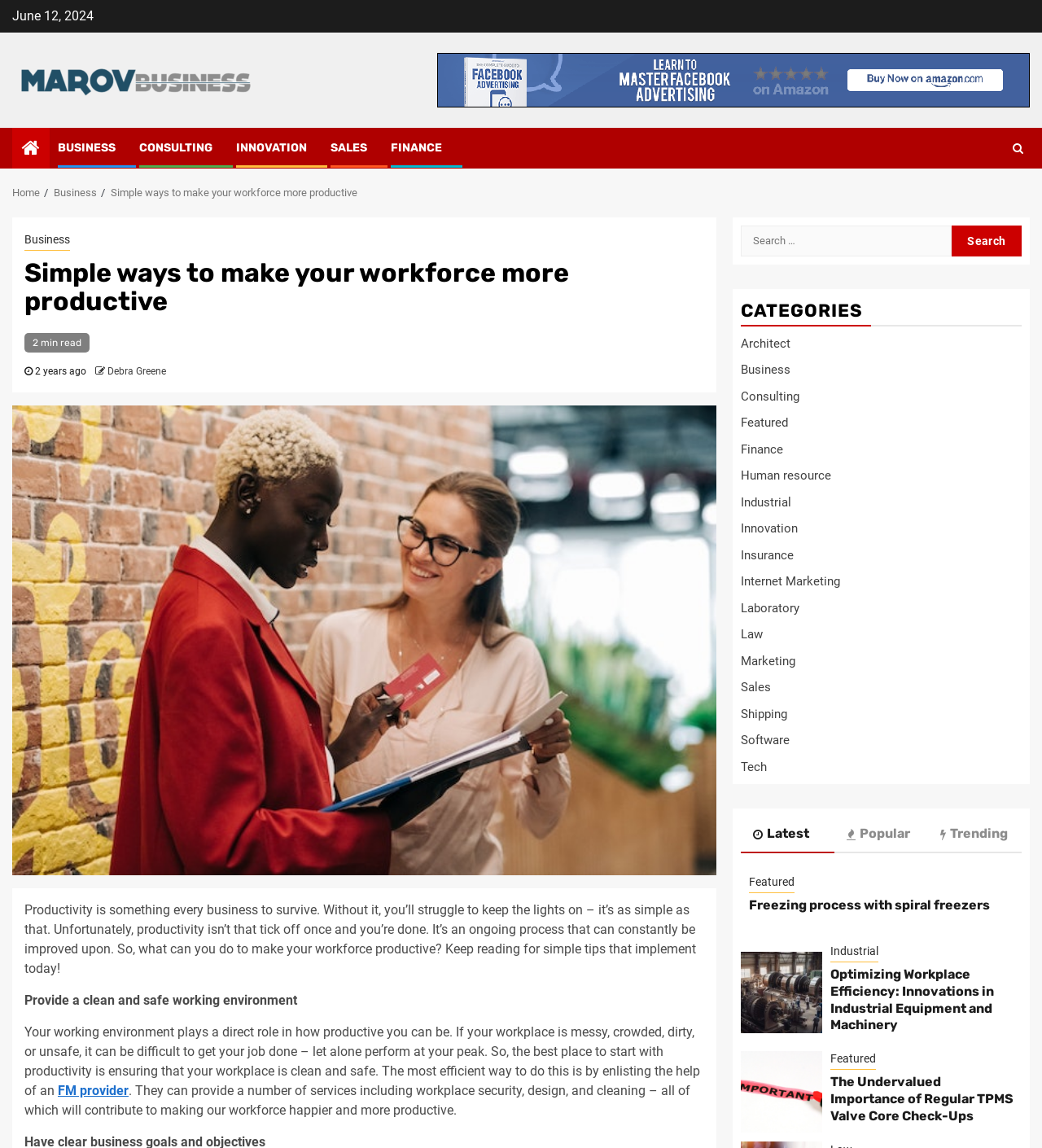Please identify the bounding box coordinates of the element that needs to be clicked to perform the following instruction: "Search for a specific term in the statutes".

None